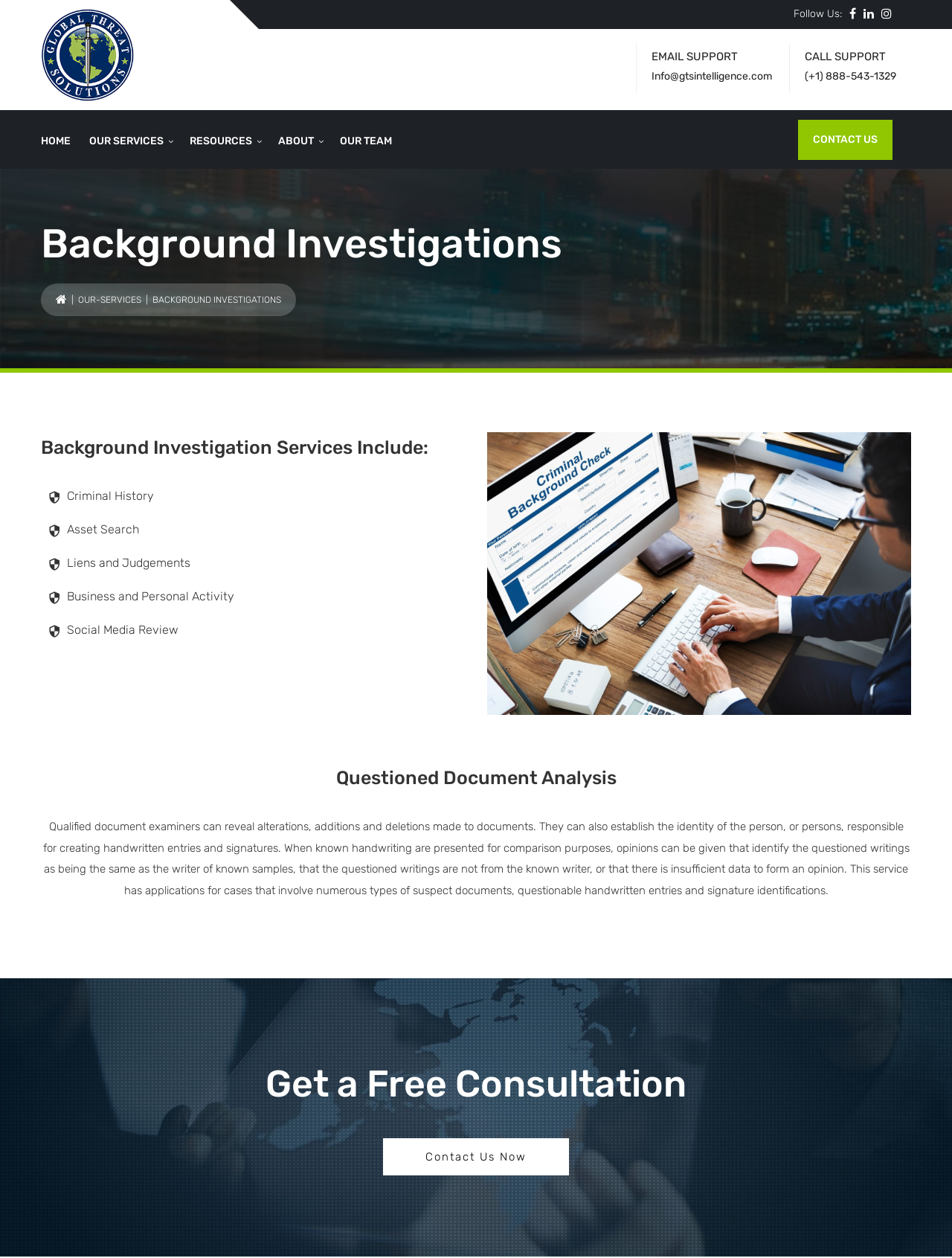Could you specify the bounding box coordinates for the clickable section to complete the following instruction: "Call us for support"?

[0.845, 0.055, 0.941, 0.065]